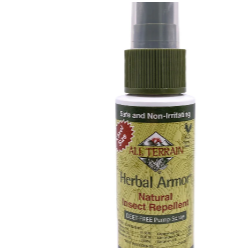Using the information in the image, give a detailed answer to the following question: What is the price of the insect repellent?

The caption states that the product is priced at $6.99, making it an affordable option for customers looking for a natural insect repellent.